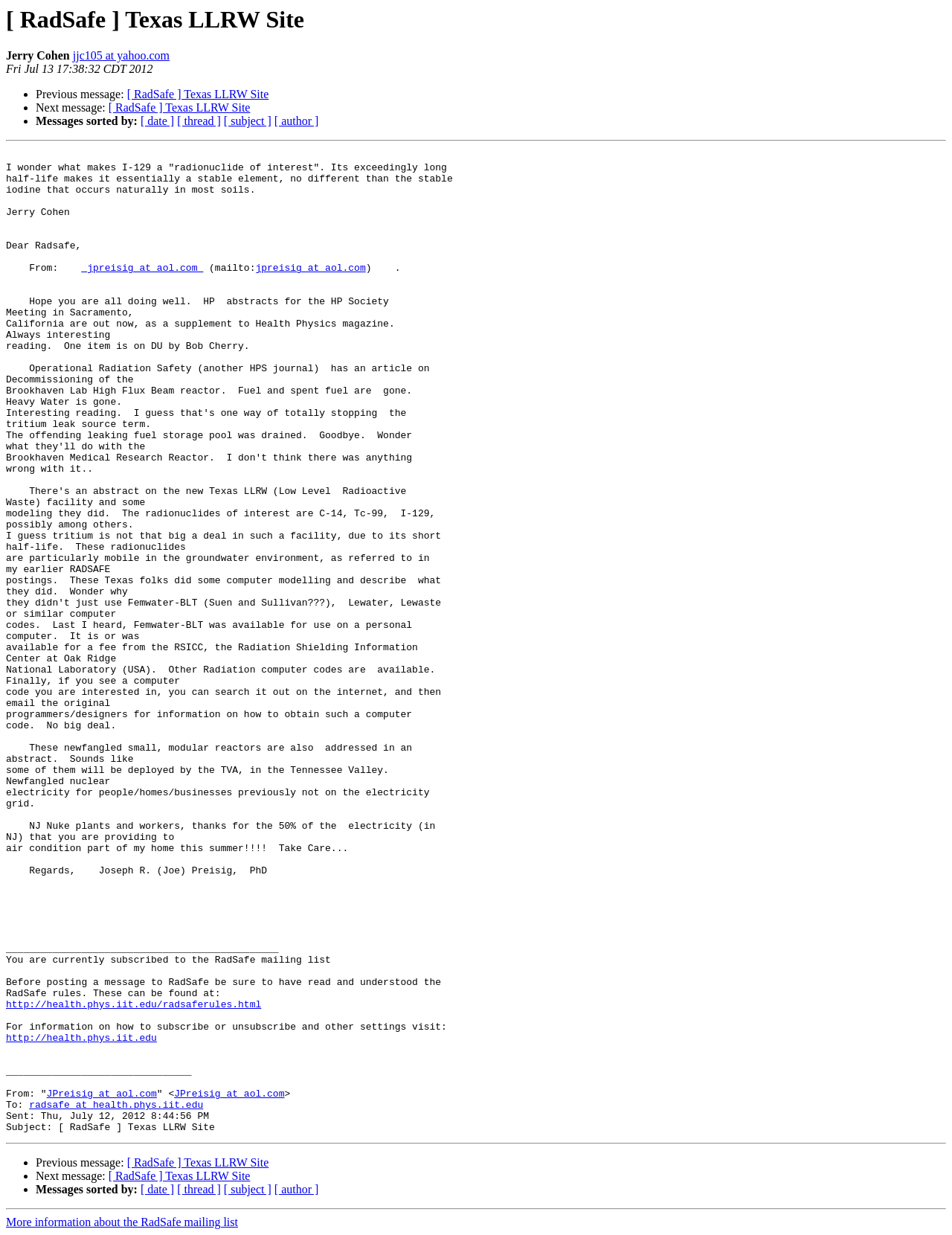What is the subject of the email?
Using the image as a reference, answer the question with a short word or phrase.

[ RadSafe ] Texas LLRW Site